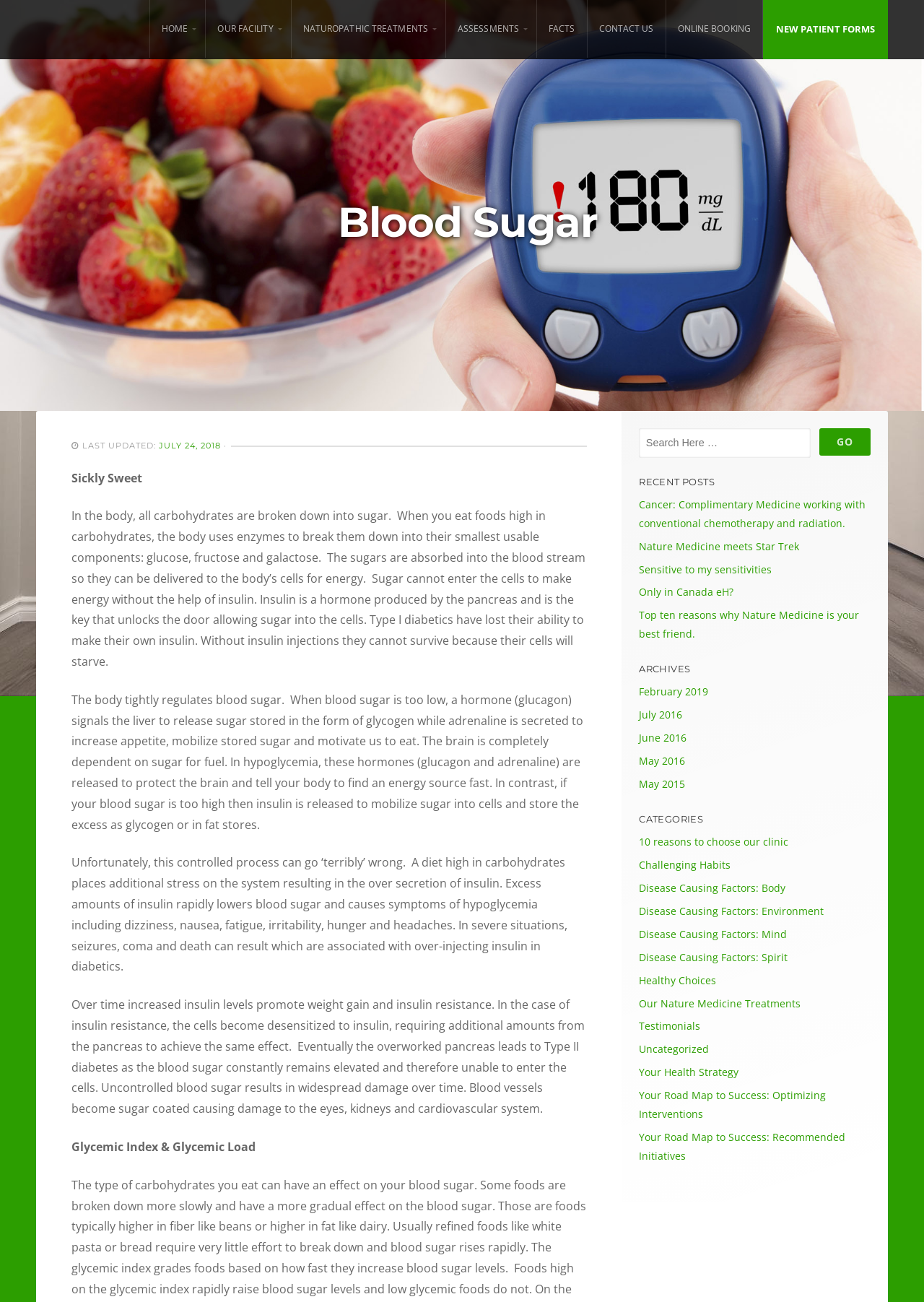What happens when blood sugar is too high?
Look at the image and answer with only one word or phrase.

Insulin is released